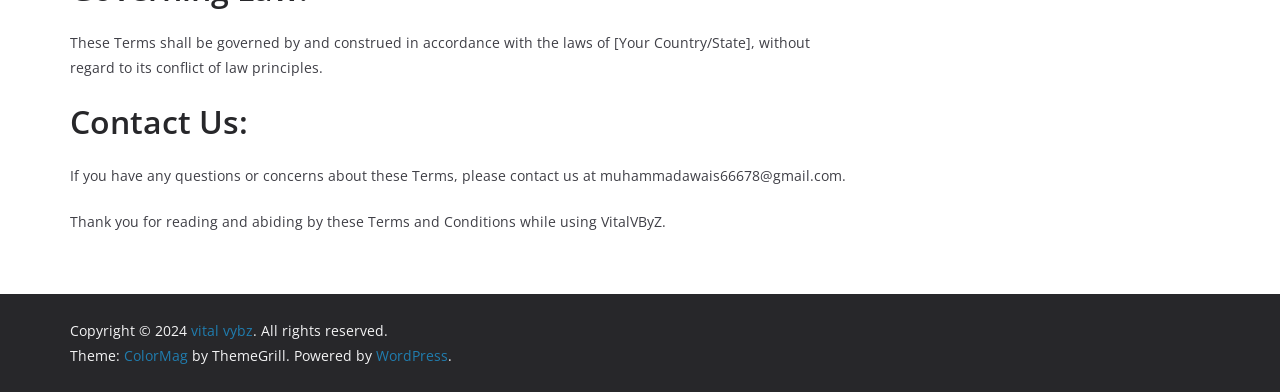What is the name of the theme used by this website?
Please provide a comprehensive answer based on the details in the screenshot.

I found the theme name by looking at the link element with the text 'ColorMag' which is located near the text 'Theme:'.